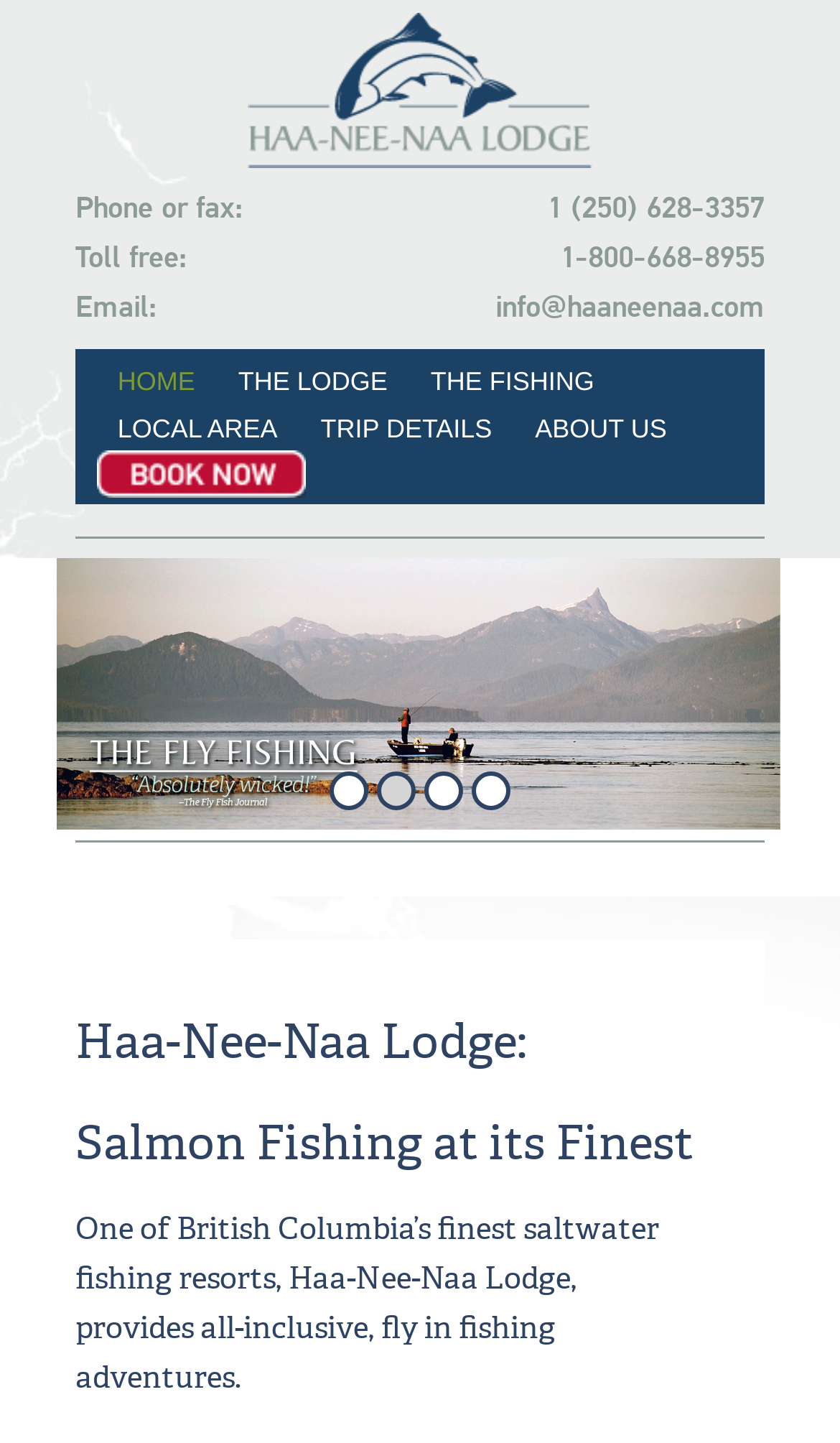Please specify the bounding box coordinates of the area that should be clicked to accomplish the following instruction: "Learn about fly fishing". The coordinates should consist of four float numbers between 0 and 1, i.e., [left, top, right, bottom].

[0.0, 0.387, 1.0, 0.576]